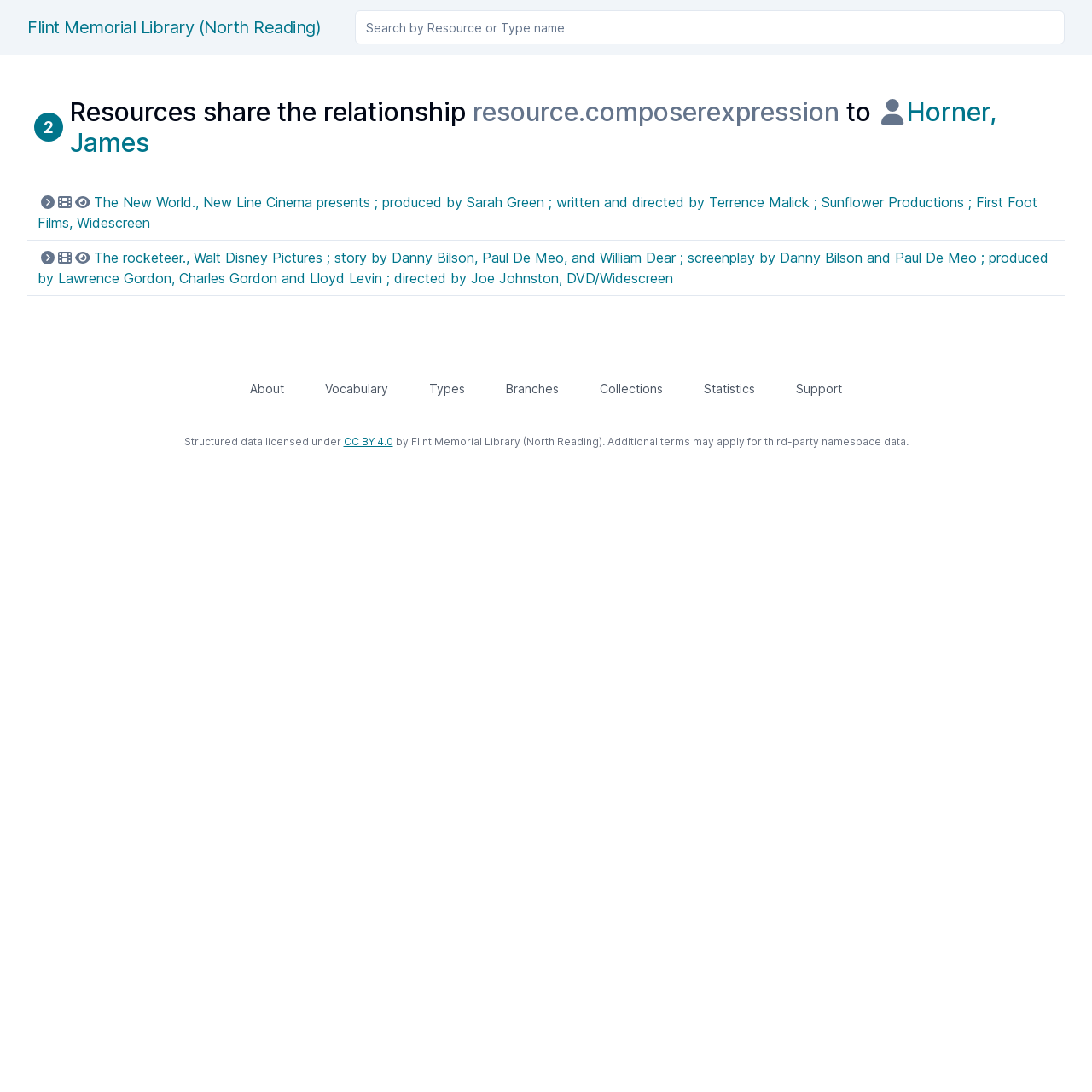What is the name of the composer related to the resources?
Refer to the image and provide a one-word or short phrase answer.

Horner, James